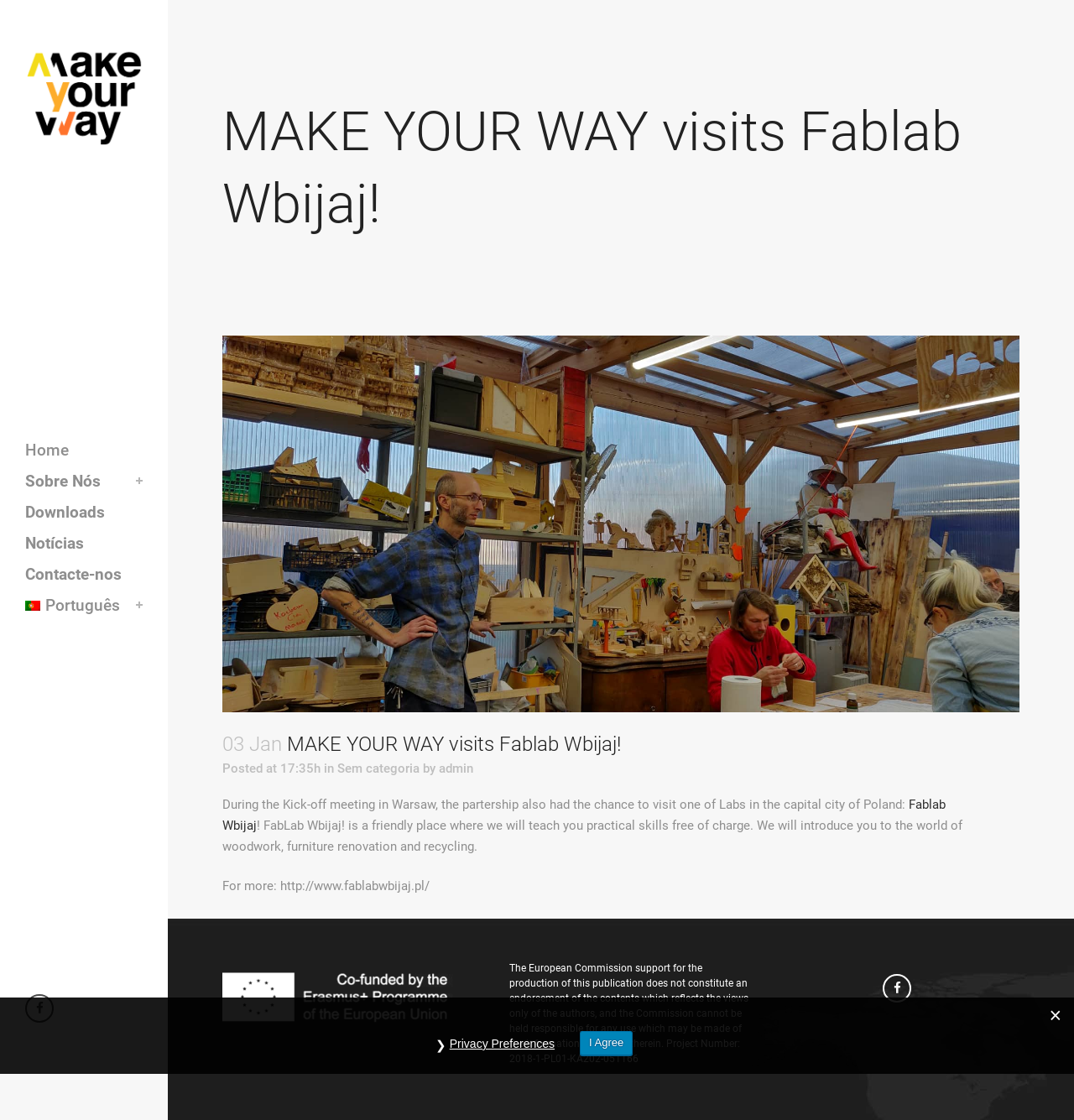Respond to the question below with a concise word or phrase:
What is the purpose of FabLab Wbijaj?

Teaching practical skills